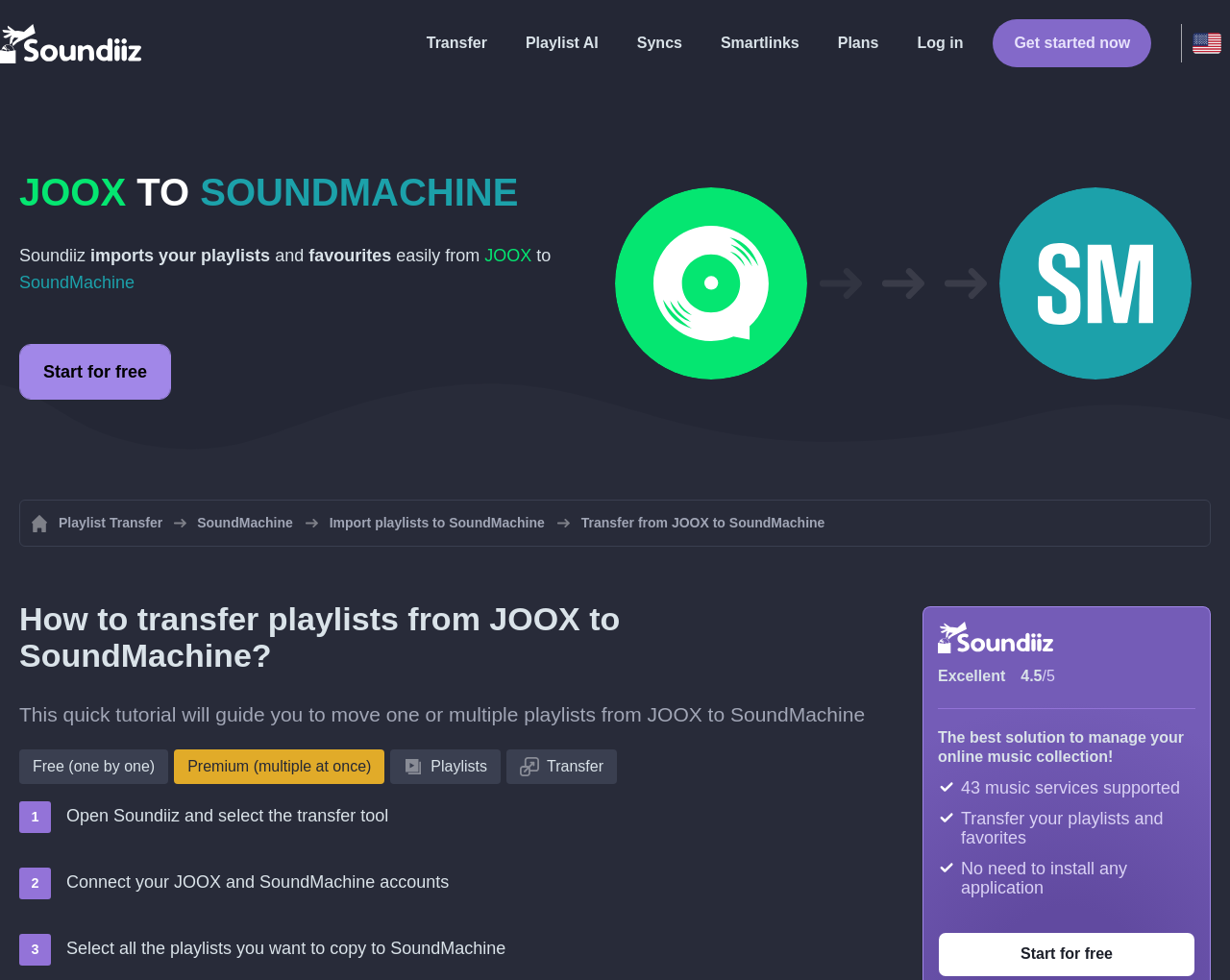Is there a free option to transfer playlists? Based on the screenshot, please respond with a single word or phrase.

Yes